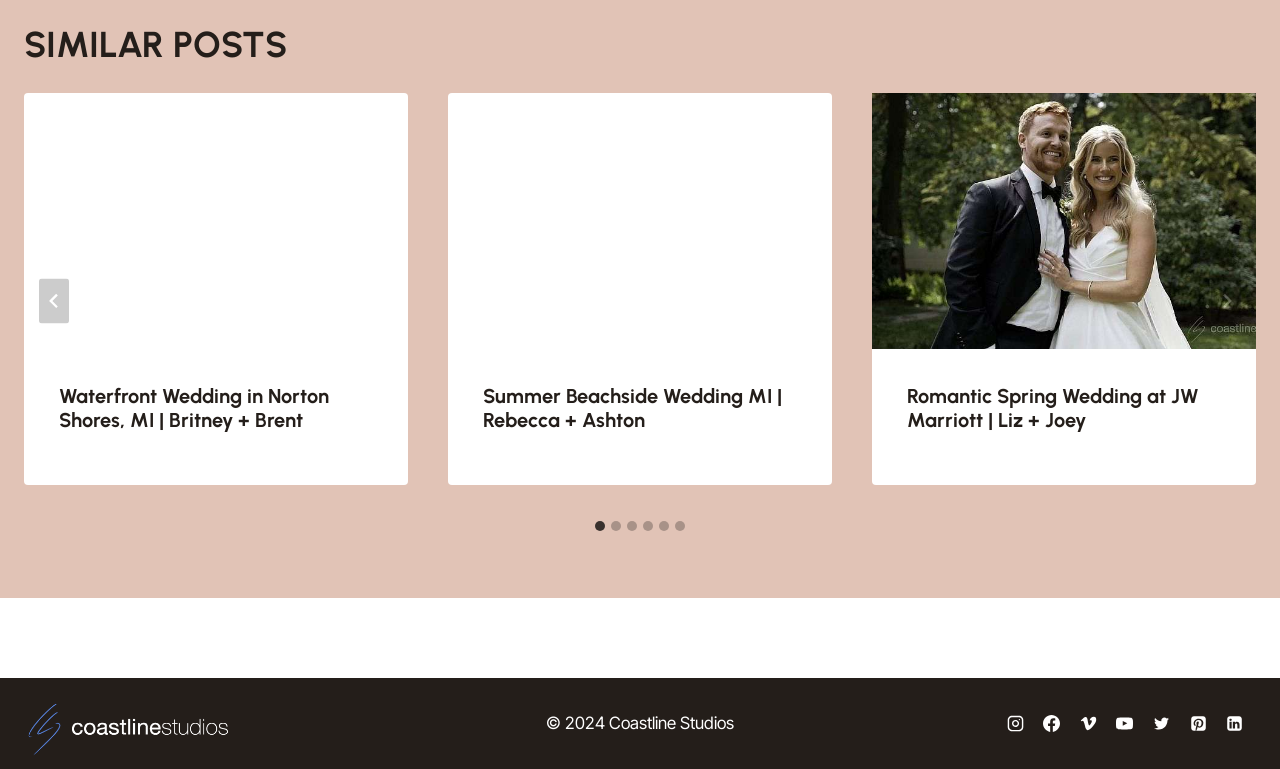Please locate the bounding box coordinates of the element that needs to be clicked to achieve the following instruction: "Click the 'Next' button". The coordinates should be four float numbers between 0 and 1, i.e., [left, top, right, bottom].

[0.946, 0.362, 0.97, 0.42]